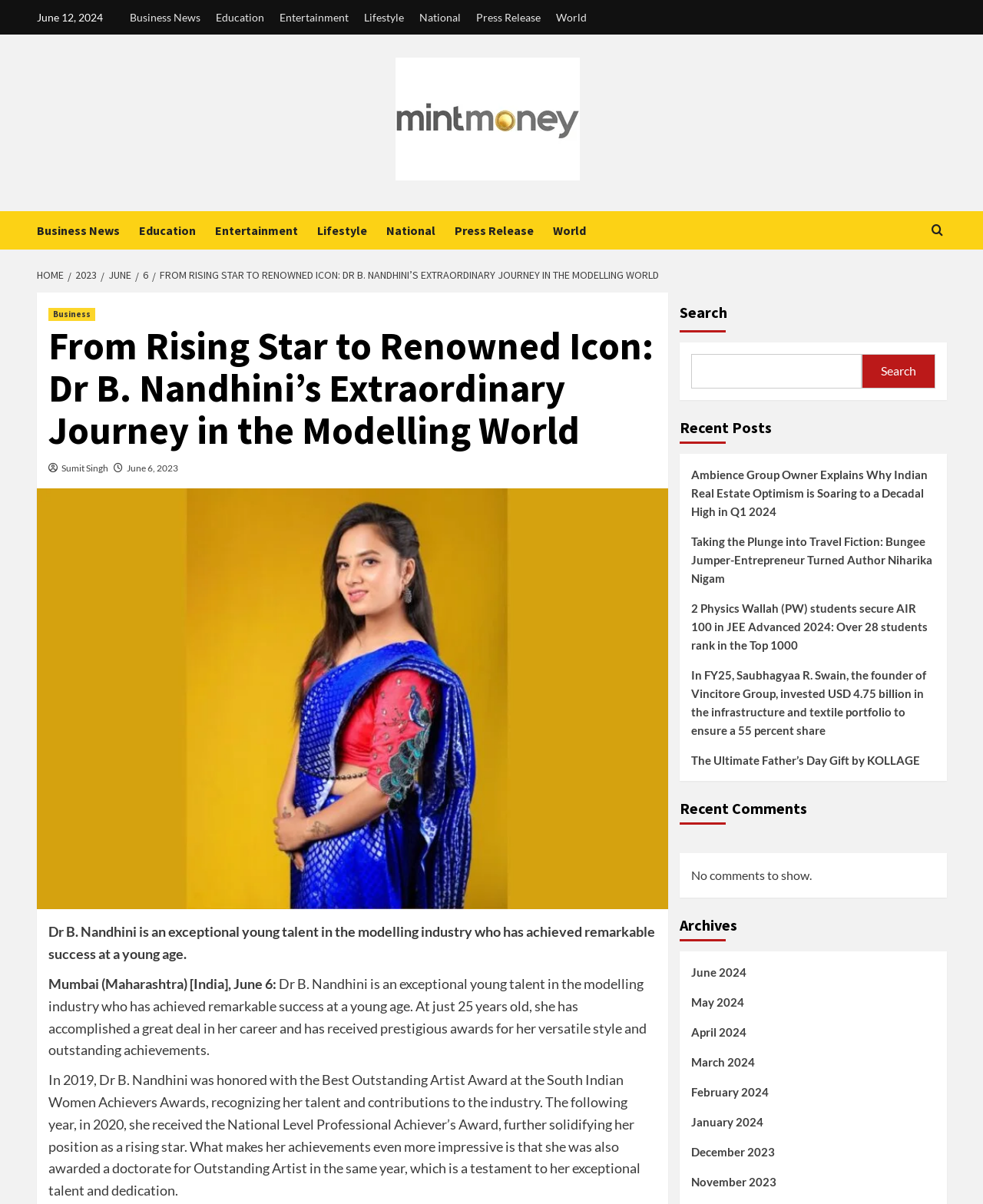What is the name of the person featured in the article?
Based on the visual details in the image, please answer the question thoroughly.

The name of the person featured in the article can be found in the heading of the article, which says 'From Rising Star to Renowned Icon: Dr B. Nandhini’s Extraordinary Journey in the Modelling World'.